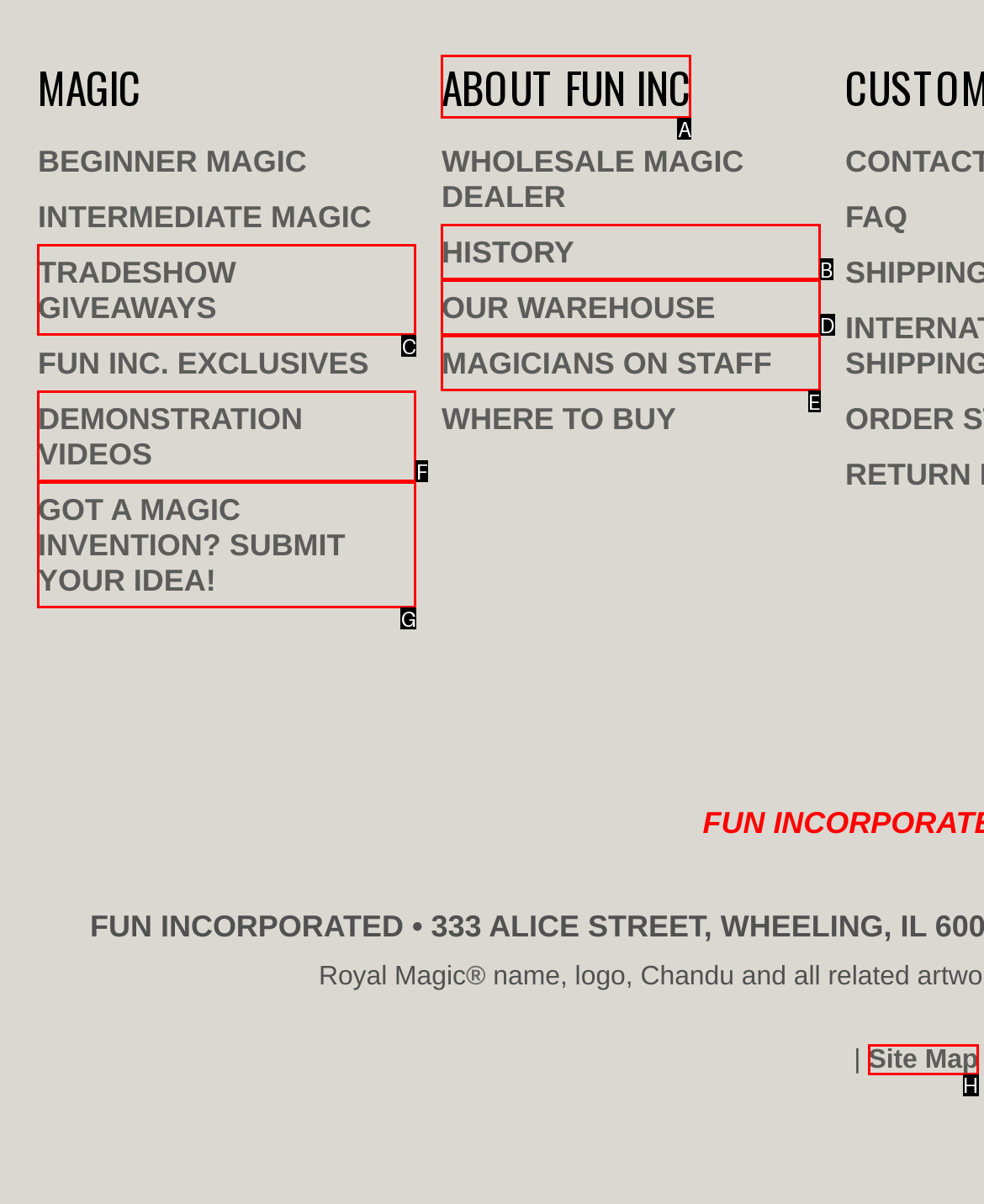Identify the letter of the UI element that fits the description: History
Respond with the letter of the option directly.

B